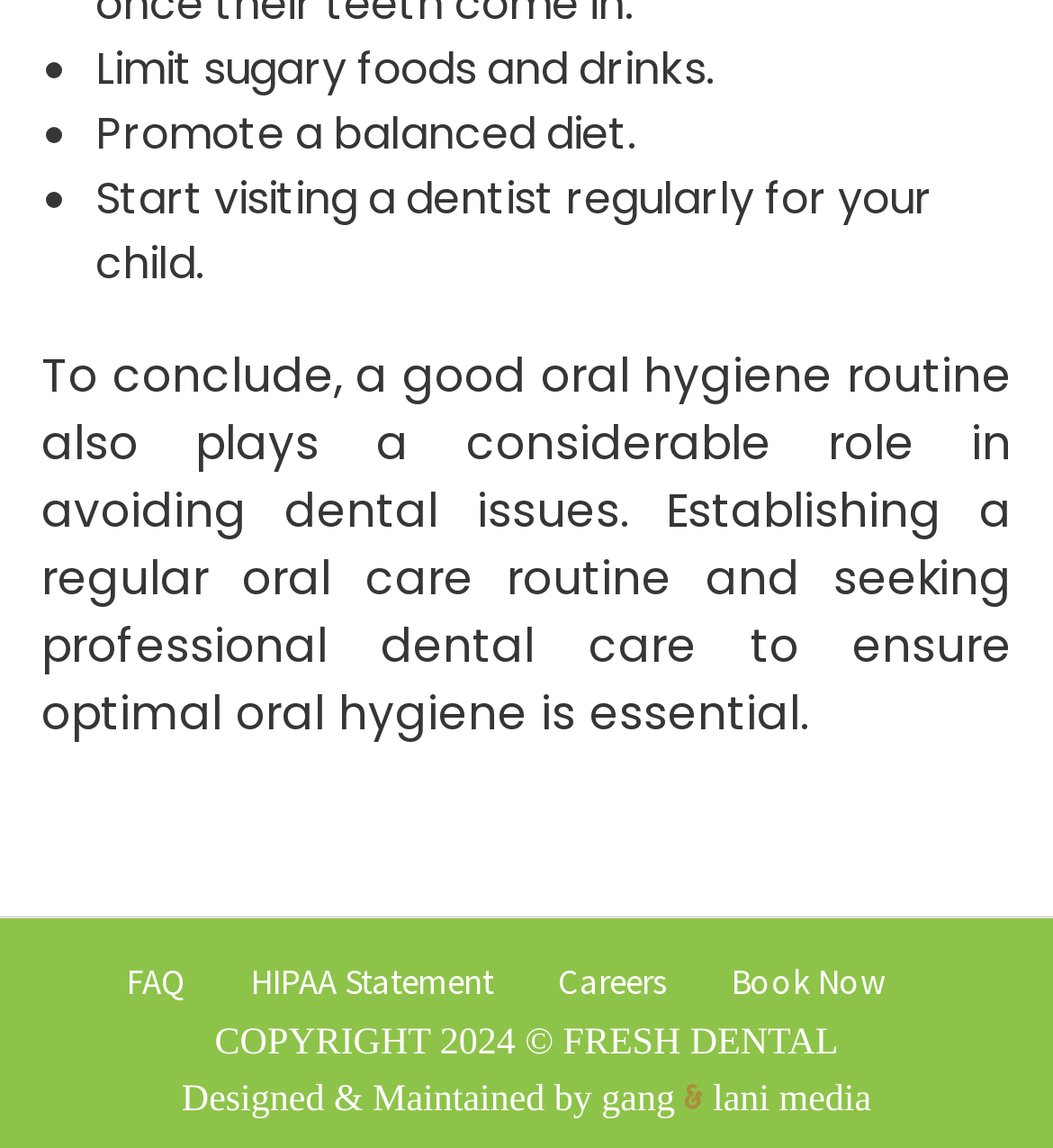Please examine the image and answer the question with a detailed explanation:
What is the name of the company that designed and maintained the website?

The name of the company that designed and maintained the website can be found at the very bottom of the webpage, below the copyright information. The company name is 'gang gang&lani media', and it is accompanied by an image of the company's logo.